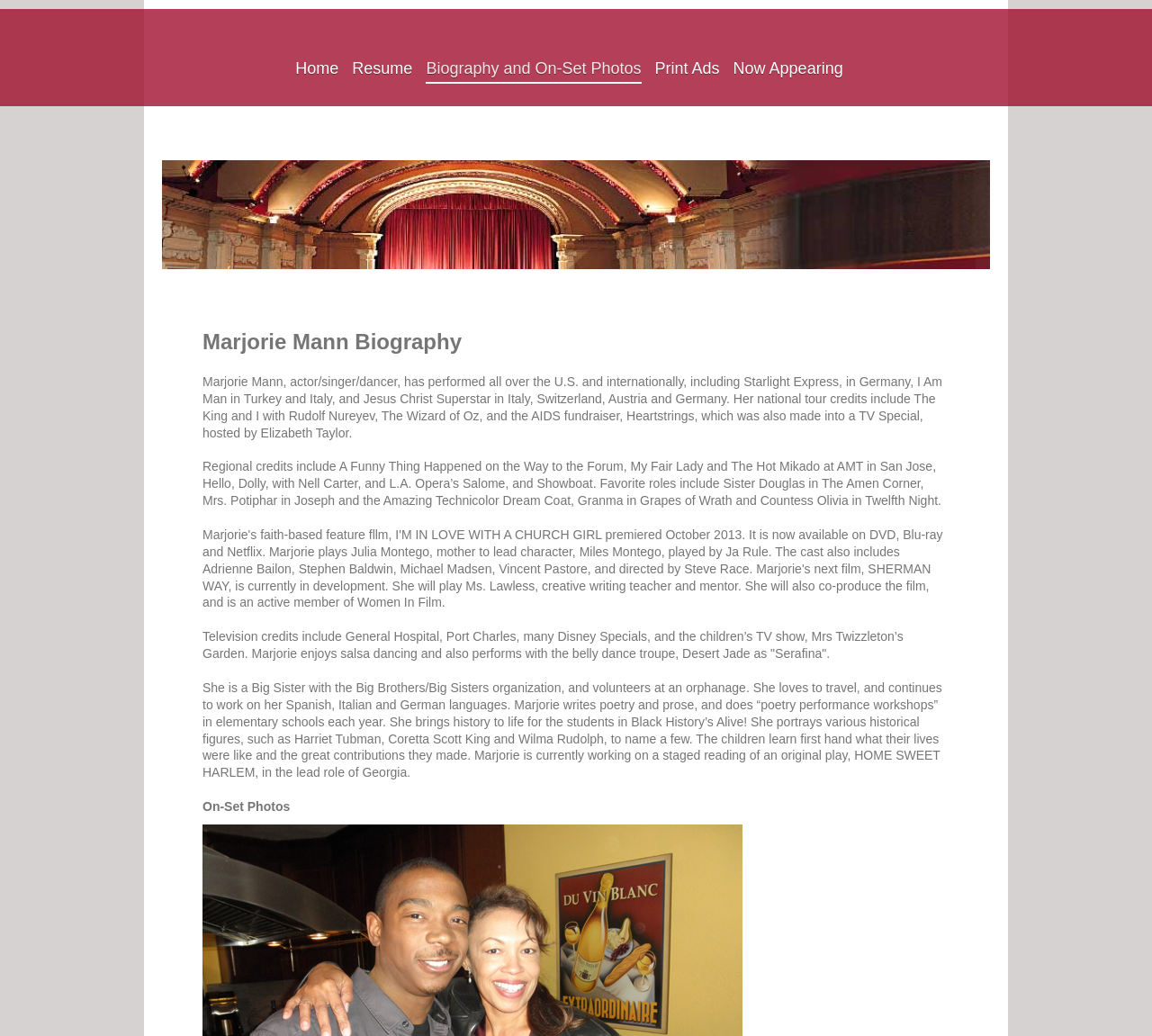Describe every aspect of the webpage comprehensively.

The webpage is a biography page for Marjorie Mann, an actor, singer, and dancer. At the top, there is a navigation menu with five links: "Home", "Resume", "Biography and On-Set Photos", "Print Ads", and "Now Appearing", aligned horizontally from left to right.

Below the navigation menu, there is a heading "Marjorie Mann Biography" centered on the page. The biography section is divided into four paragraphs, each describing Marjorie Mann's performances, credits, and interests. The first paragraph mentions her international performances, including Starlight Express, I Am Man, and Jesus Christ Superstar. The second paragraph lists her regional credits, including A Funny Thing Happened on the Way to the Forum, My Fair Lady, and The Hot Mikado. The third paragraph mentions her television credits, including General Hospital, Port Charles, and the children's TV show, Mrs Twizzleton's Garden. The fourth paragraph describes her volunteer work, language skills, poetry performances, and her original play, HOME SWEET HARLEM.

At the bottom of the page, there is a section titled "On-Set Photos", which is likely a gallery of photos from Marjorie Mann's performances or behind-the-scenes moments.